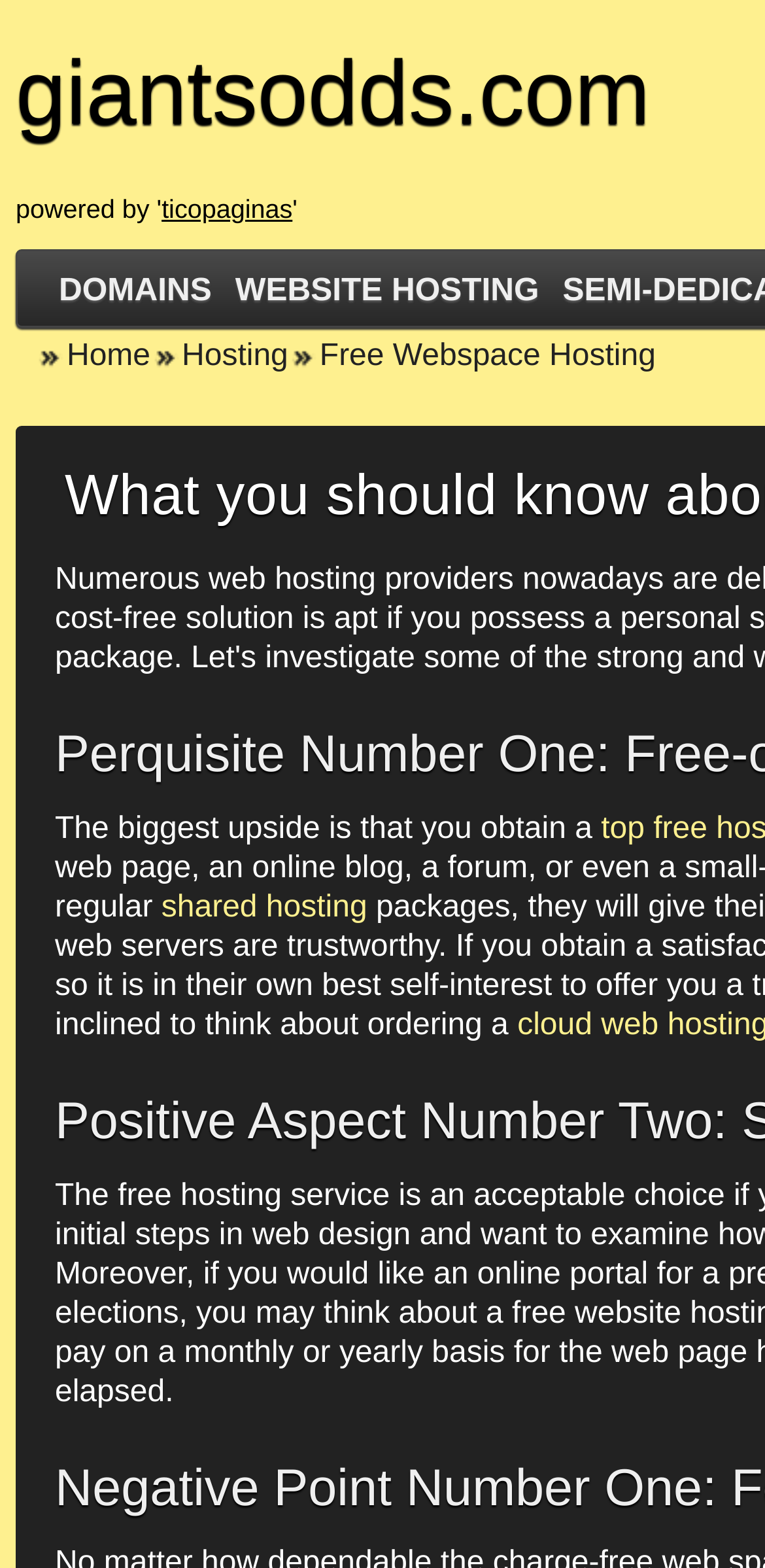What is the benefit of free webspace hosting?
Answer the question with just one word or phrase using the image.

Get a free domain